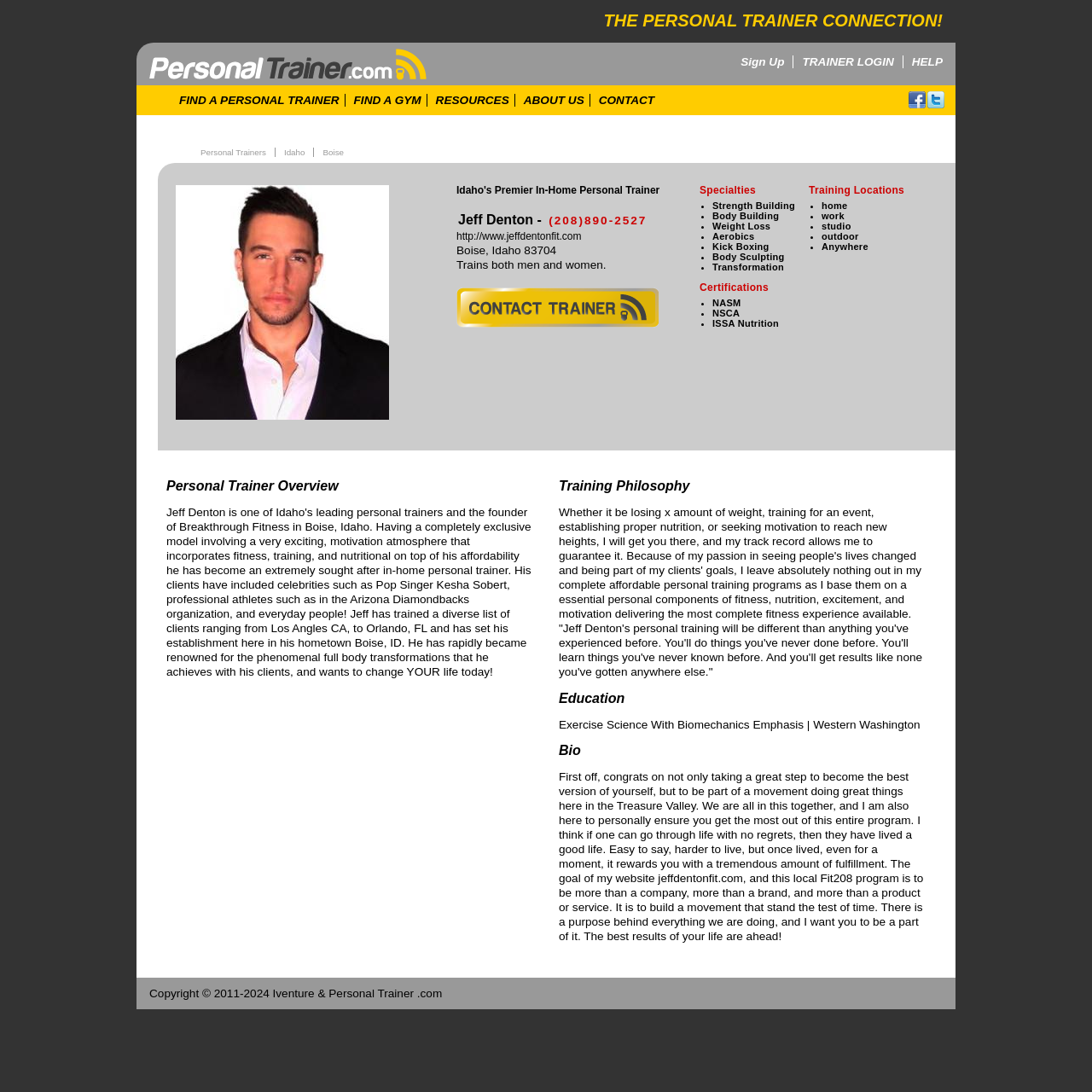Please identify the bounding box coordinates of the clickable area that will fulfill the following instruction: "Click on 'FIND A PERSONAL TRAINER'". The coordinates should be in the format of four float numbers between 0 and 1, i.e., [left, top, right, bottom].

[0.164, 0.086, 0.316, 0.097]